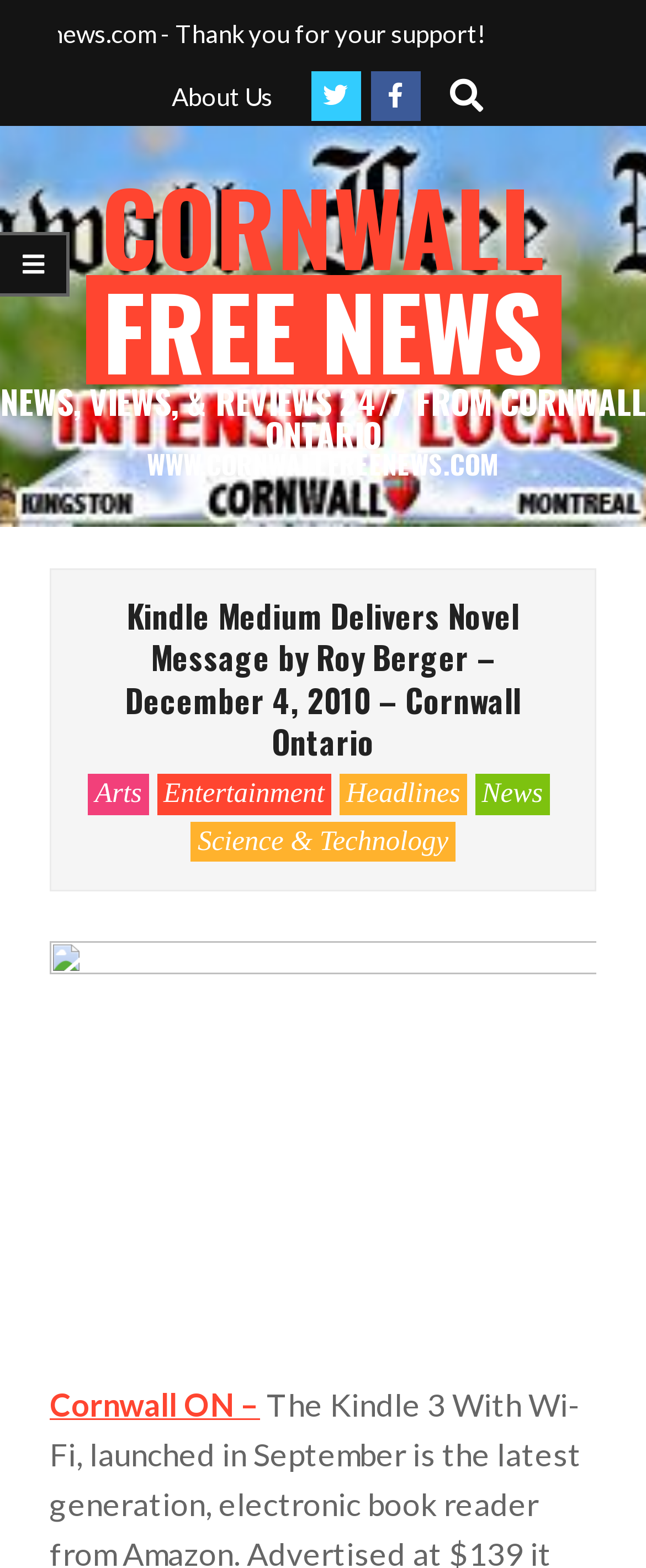Please locate and retrieve the main header text of the webpage.

Kindle Medium Delivers Novel Message by Roy Berger – December 4, 2010 – Cornwall Ontario